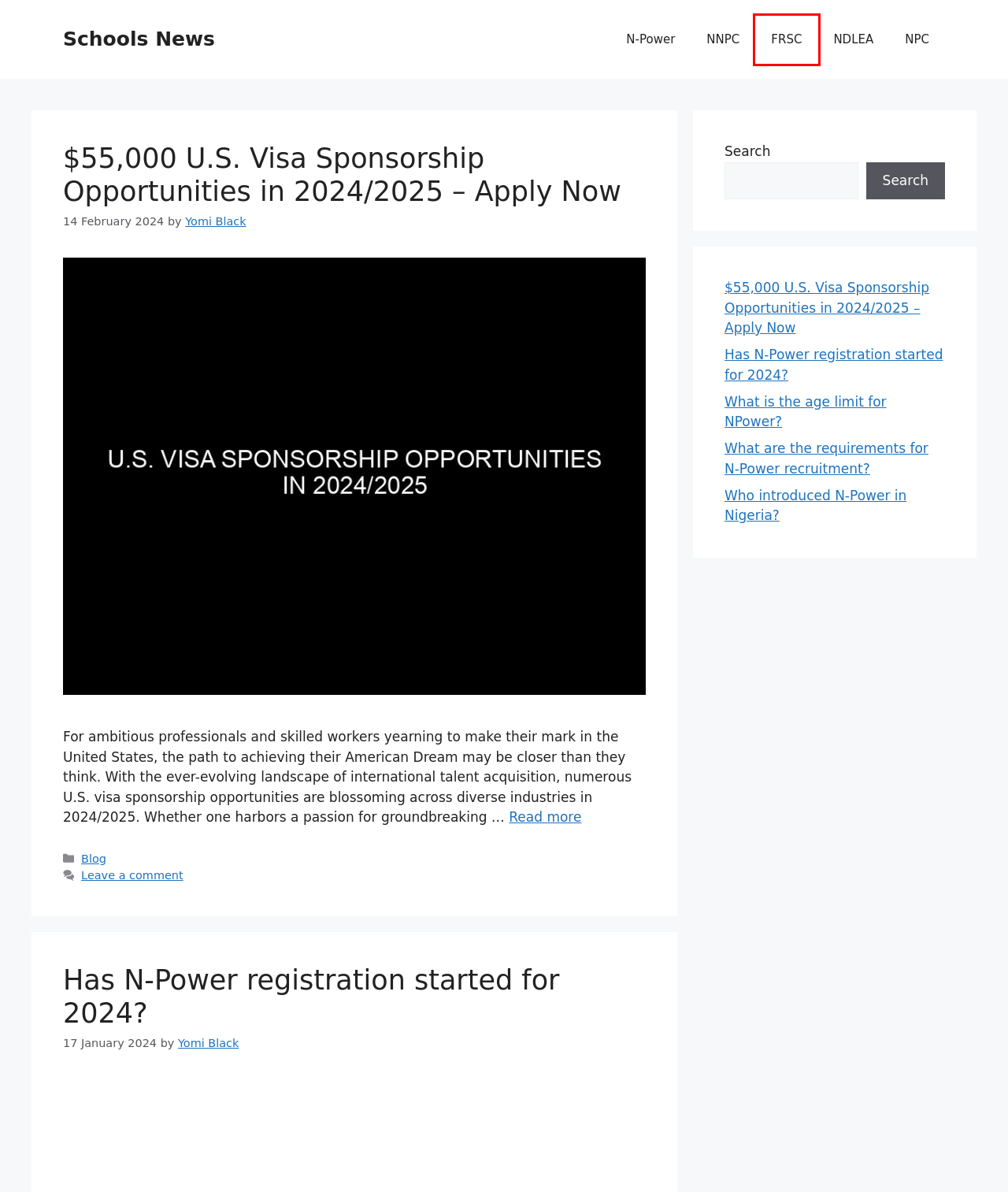You have a screenshot of a webpage with a red bounding box around an element. Choose the best matching webpage description that would appear after clicking the highlighted element. Here are the candidates:
A. Who introduced N-Power in Nigeria? » Schools News
B. NDLEA » Schools News
C. What is the age limit for NPower? » Schools News
D. Blog » Schools News
E. NNPC » Schools News
F. Yomi Black » Schools News
G. $55,000 U.S. Visa Sponsorship Opportunities in 2024/2025 – Apply Now » Schools News
H. FRSC » Schools News

H